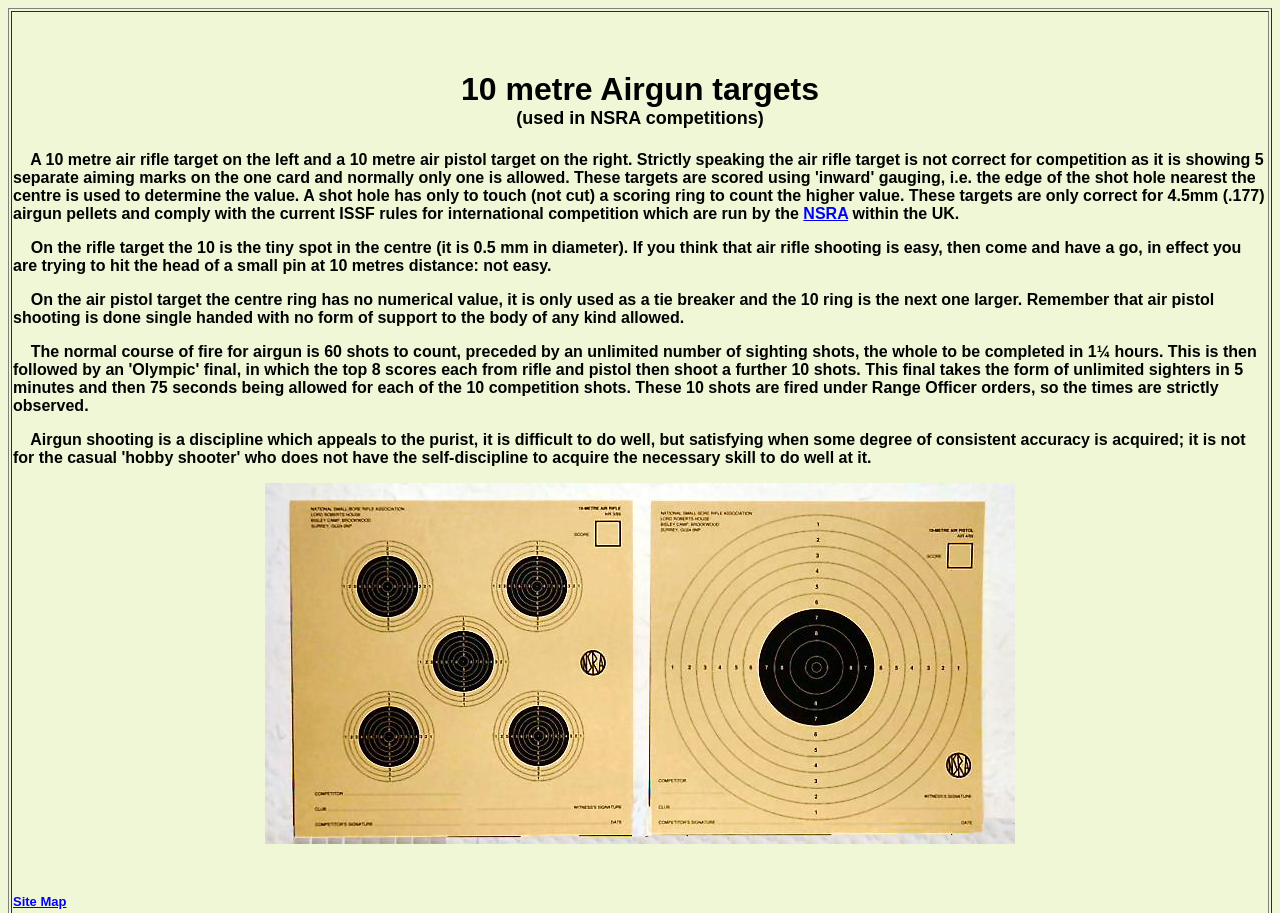Please answer the following question using a single word or phrase: 
What is the diameter of the 10 spot on the rifle target?

0.5 mm